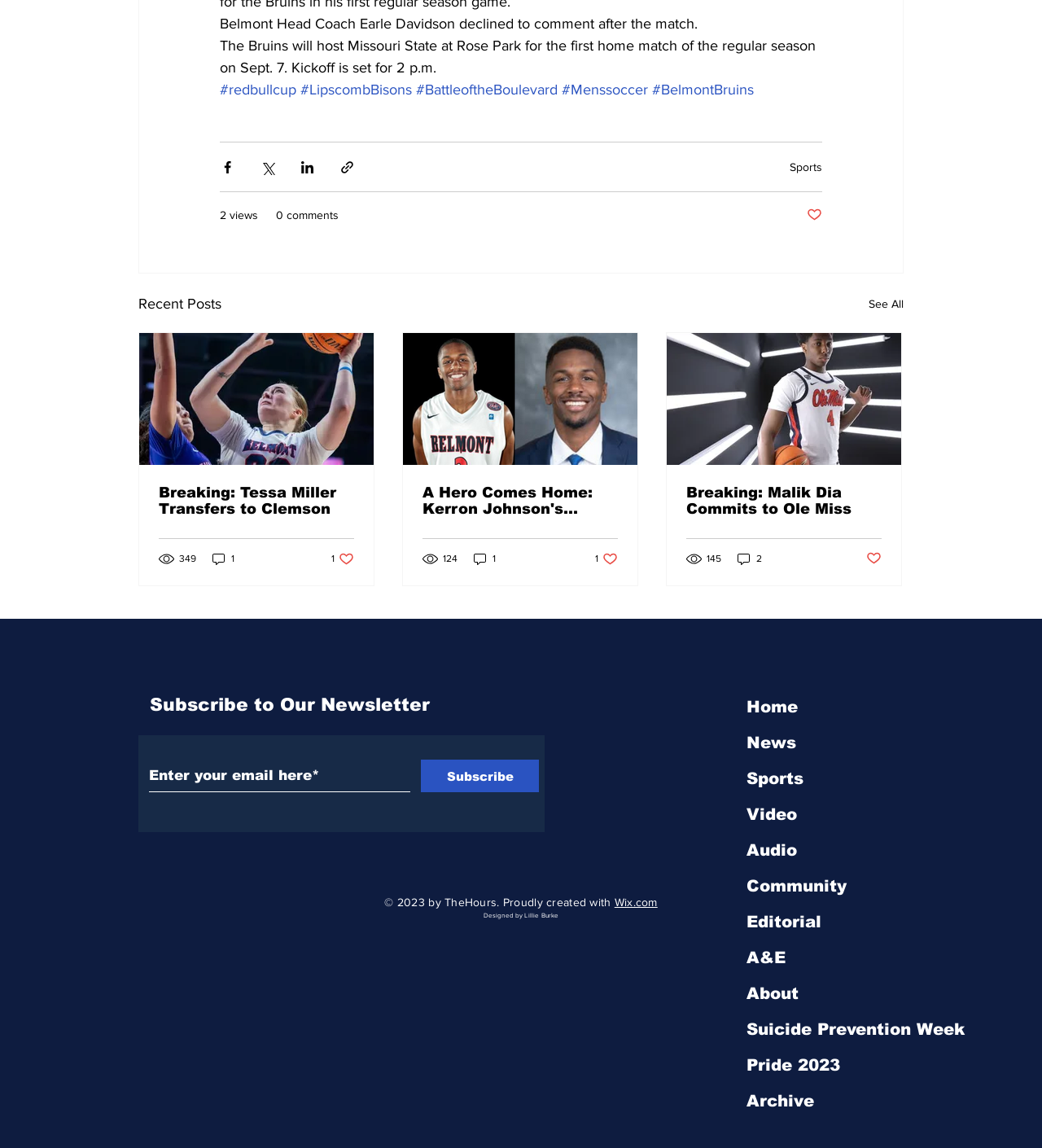How many views does the second article have?
Give a comprehensive and detailed explanation for the question.

The second article has a generic element '124 views' which indicates the number of views it has.